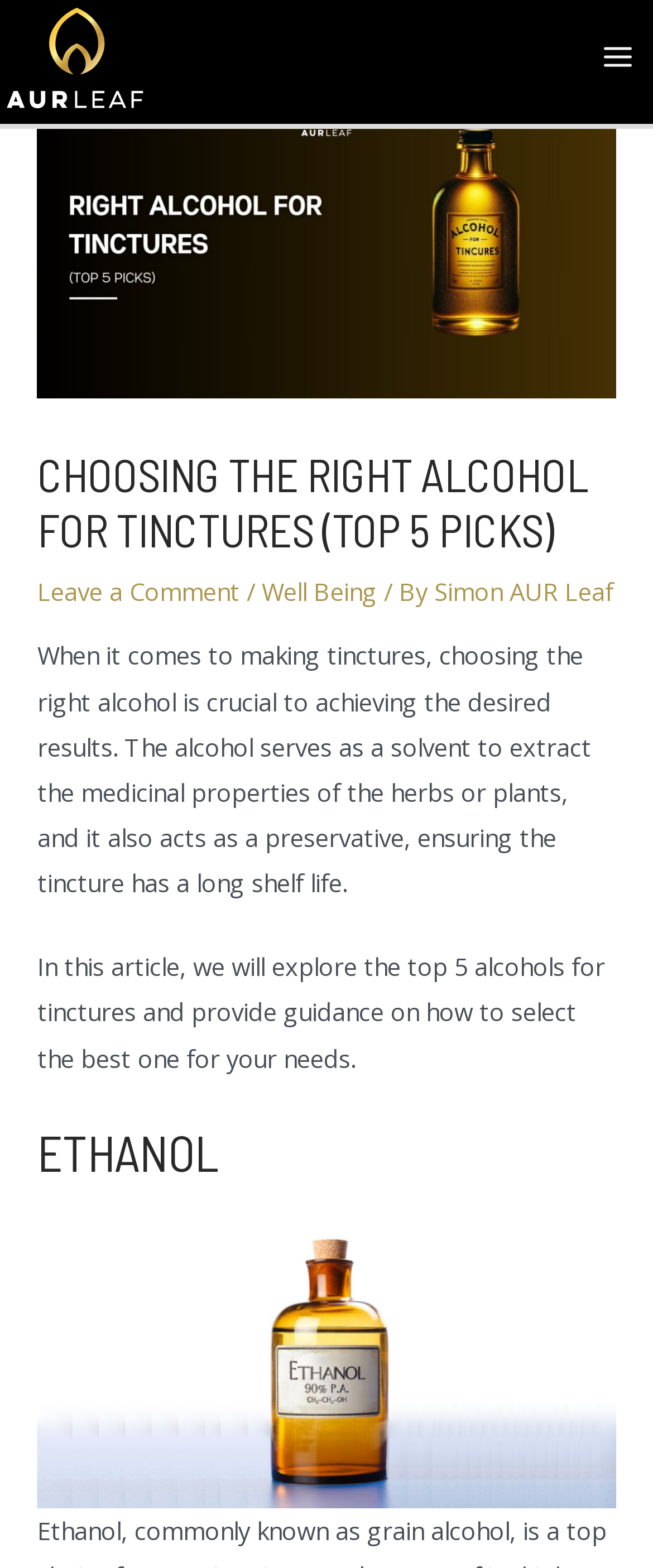How many alcohols are explored in this article?
Using the image, answer in one word or phrase.

5